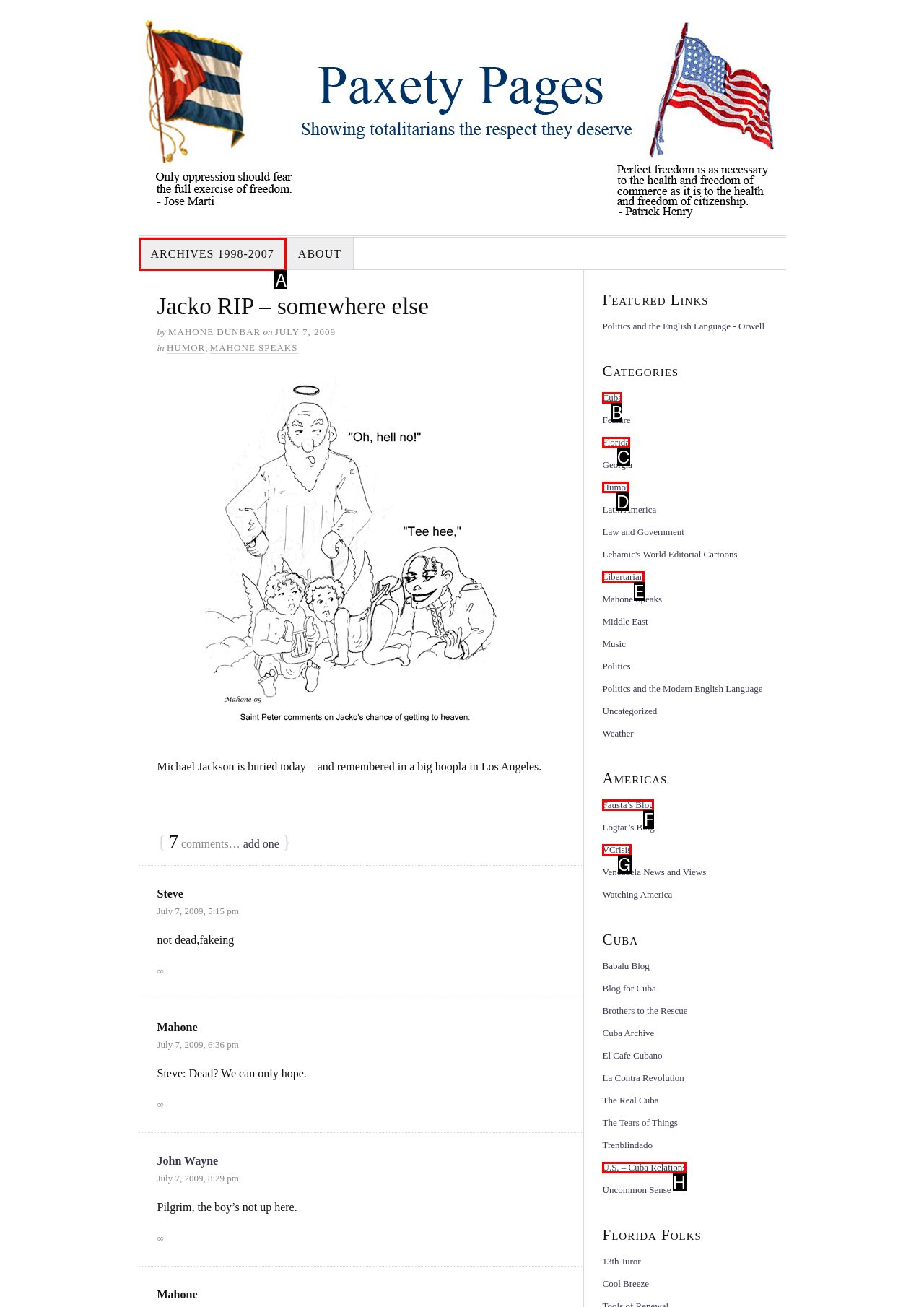Which lettered option should be clicked to achieve the task: Click the 'ARCHIVES 1998-2007' link? Choose from the given choices.

A